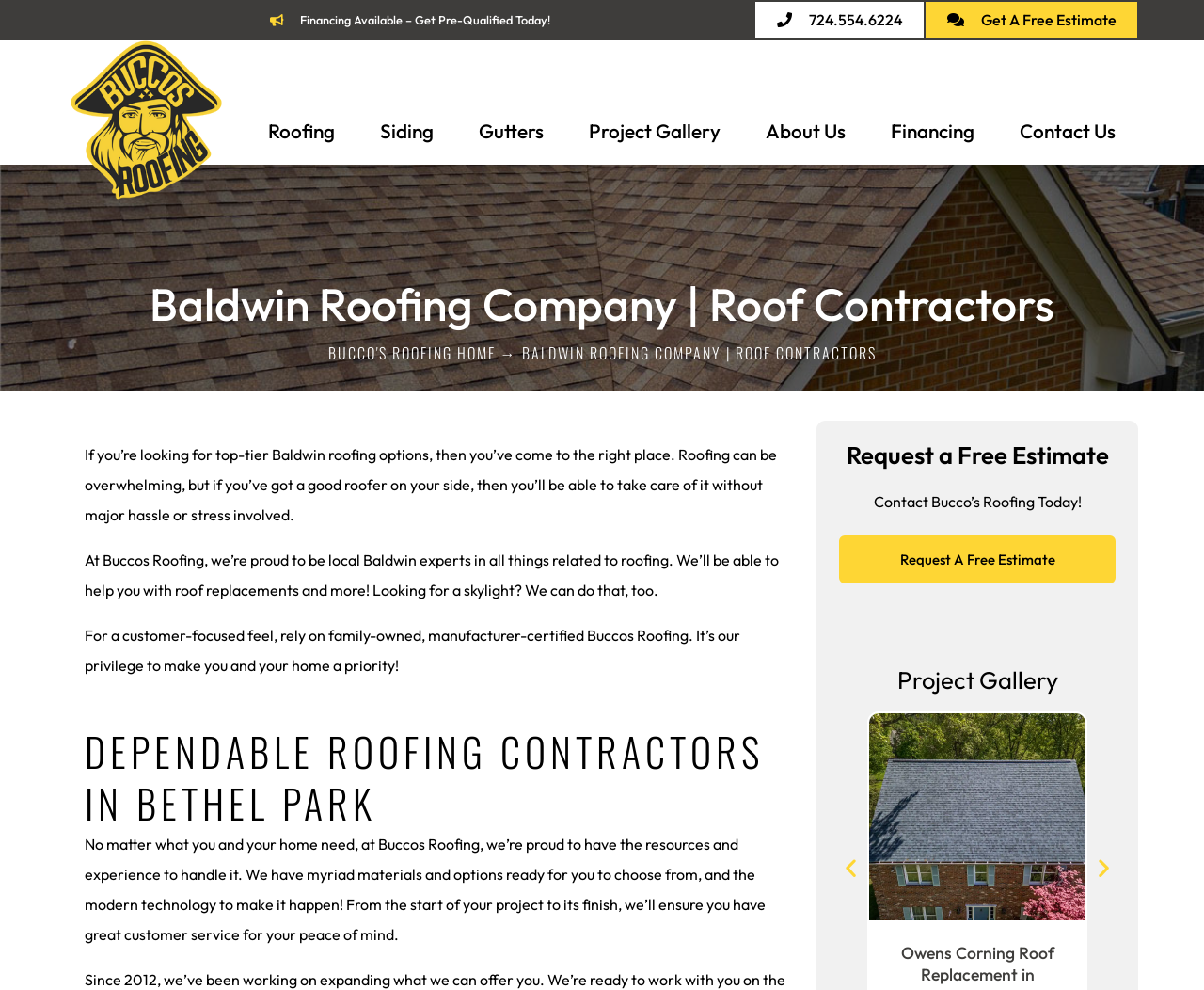Using the element description: "724.554.6224", determine the bounding box coordinates. The coordinates should be in the format [left, top, right, bottom], with values between 0 and 1.

[0.628, 0.002, 0.767, 0.038]